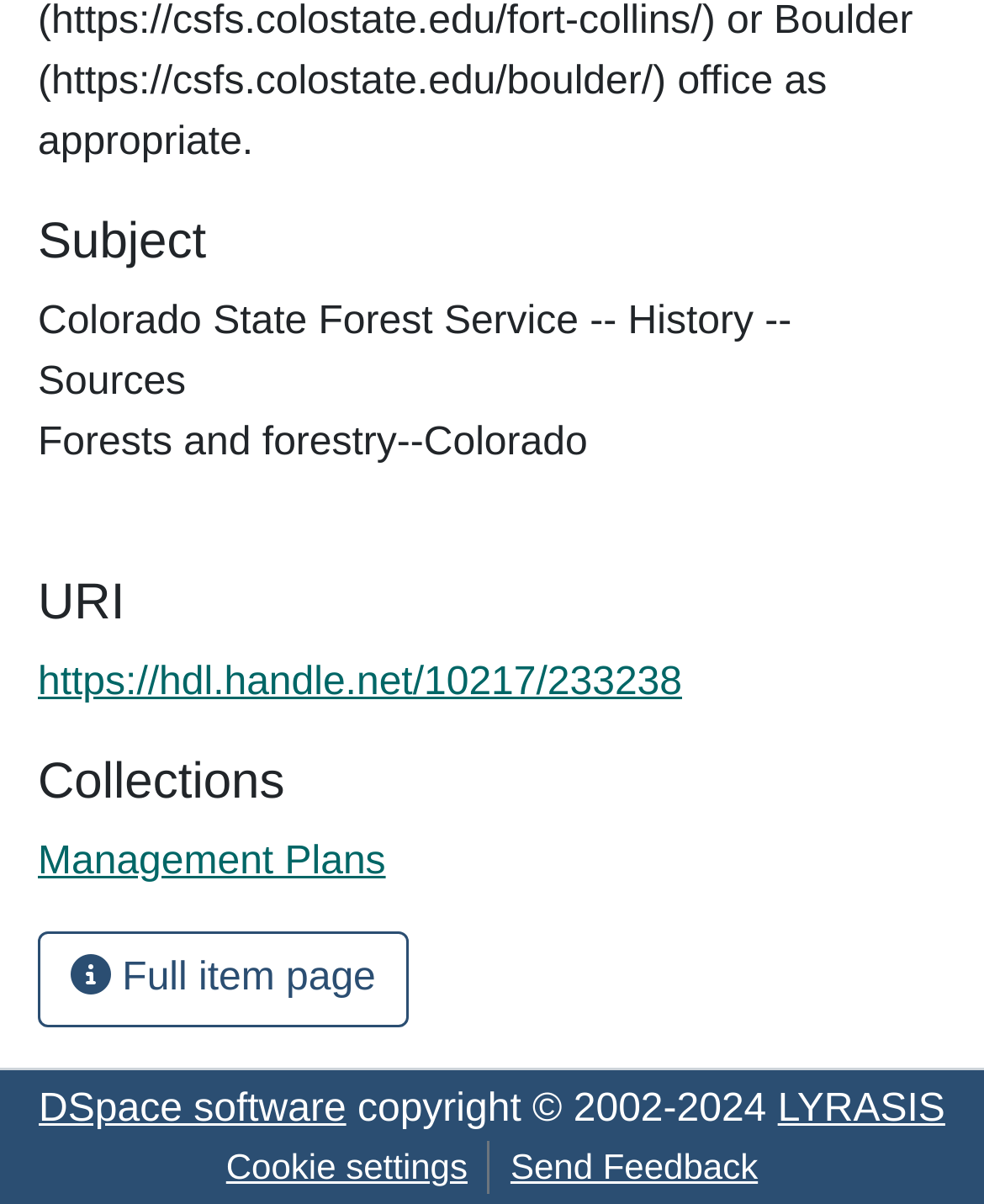What is the subject of this webpage?
Please provide a single word or phrase in response based on the screenshot.

Colorado State Forest Service